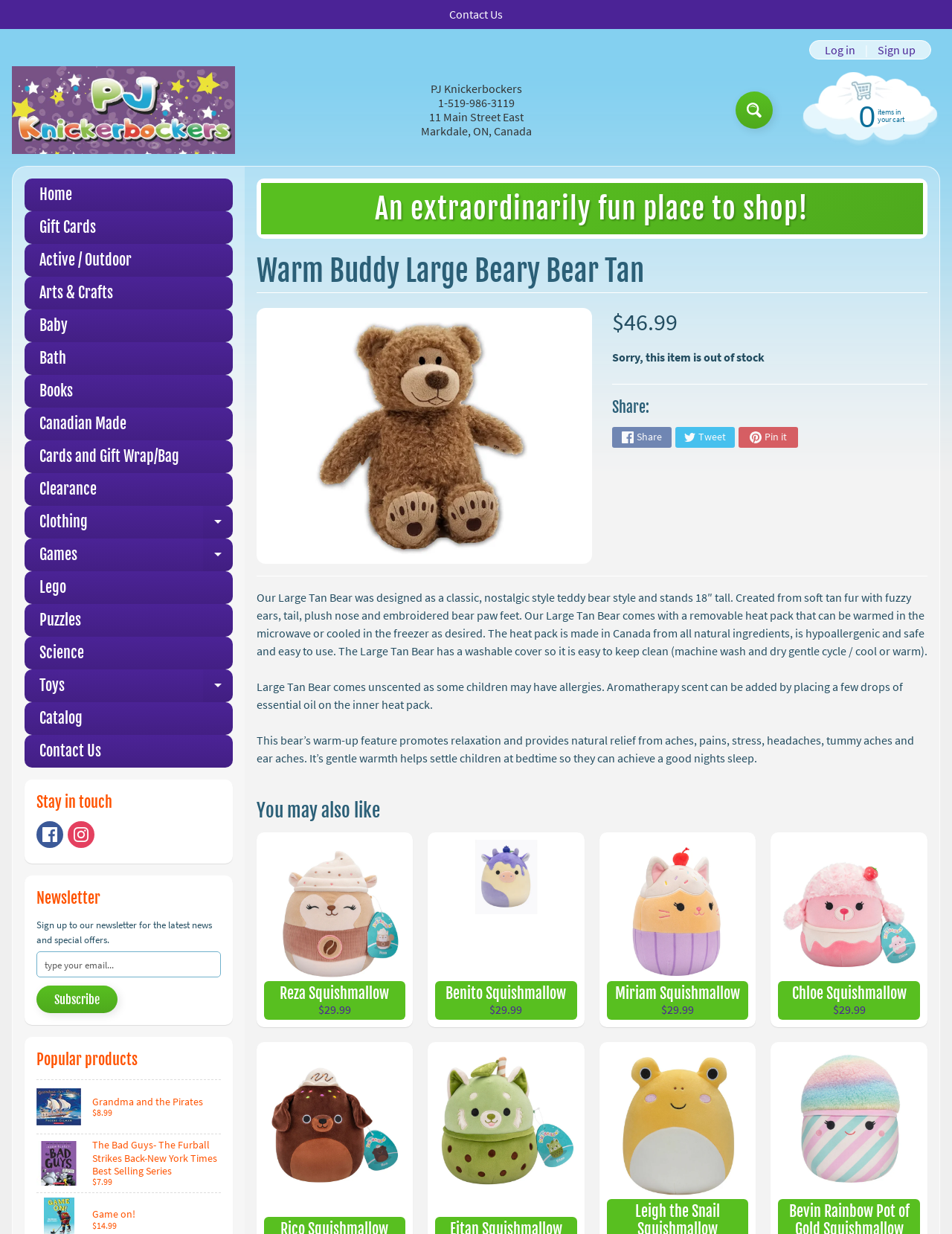Provide the bounding box coordinates of the HTML element this sentence describes: "Contact Us". The bounding box coordinates consist of four float numbers between 0 and 1, i.e., [left, top, right, bottom].

[0.026, 0.595, 0.244, 0.622]